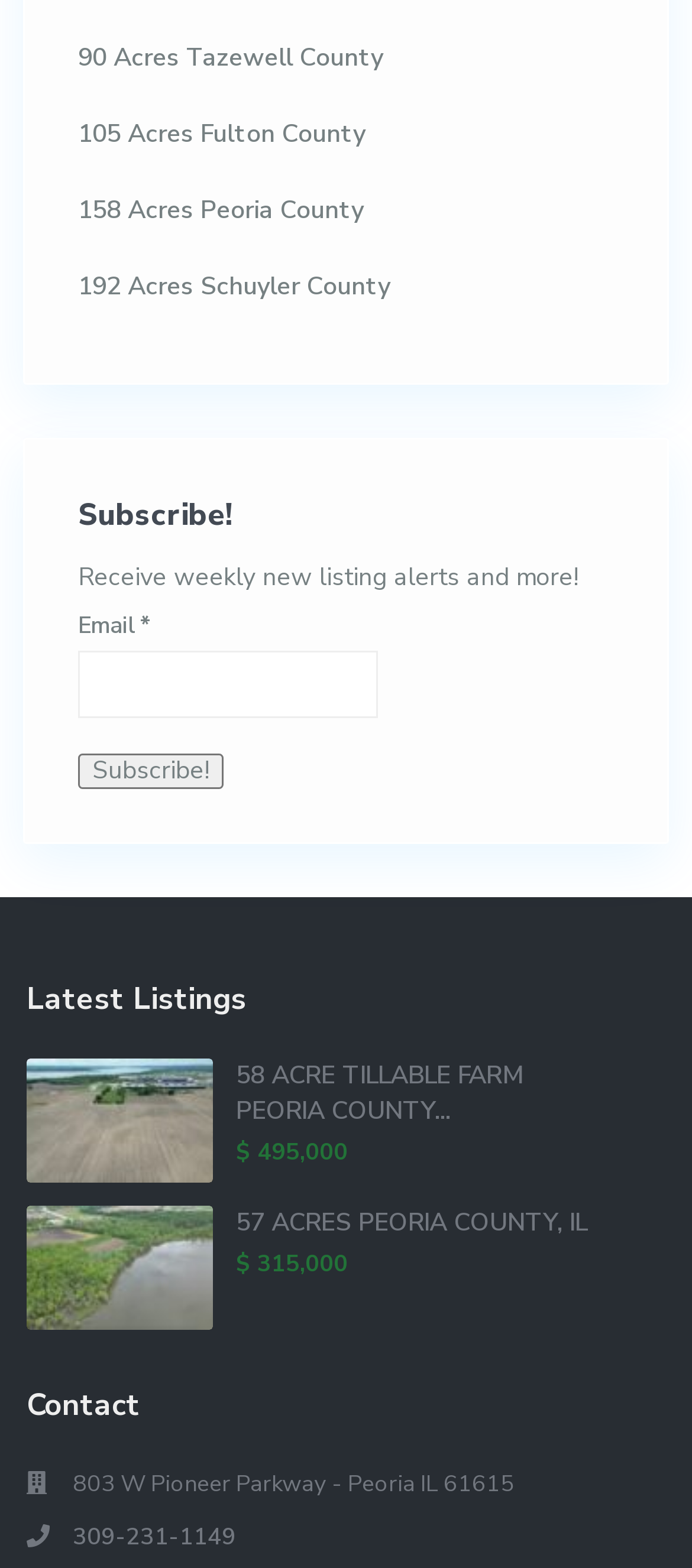Please identify the bounding box coordinates of the area I need to click to accomplish the following instruction: "Click on '90 Acres Tazewell County'".

[0.113, 0.024, 0.887, 0.049]